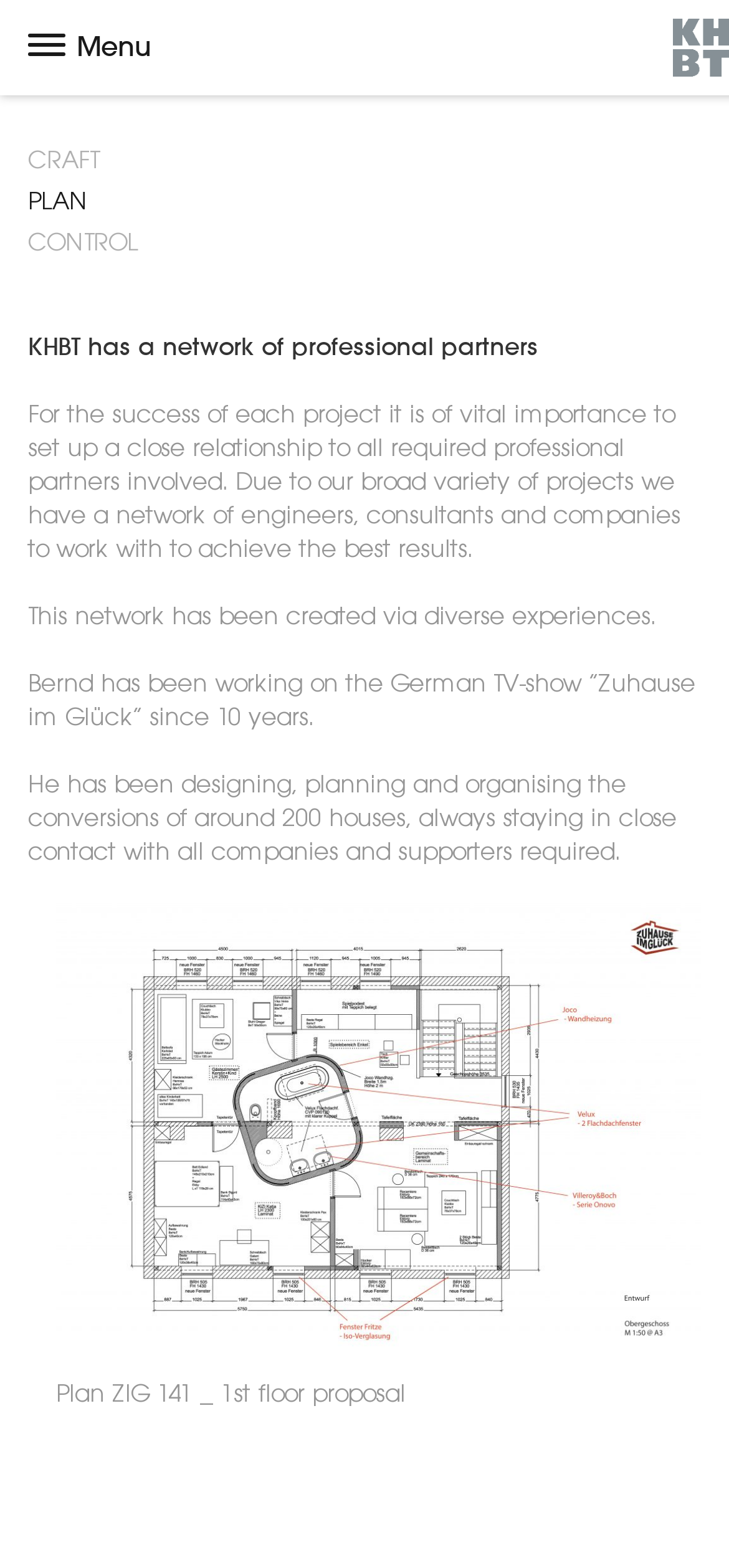What is the name of the TV show mentioned?
Ensure your answer is thorough and detailed.

I found this answer by reading the StaticText element that mentions 'Bernd has been working on the German TV-show “Zuhause im Glück” since 10 years.'